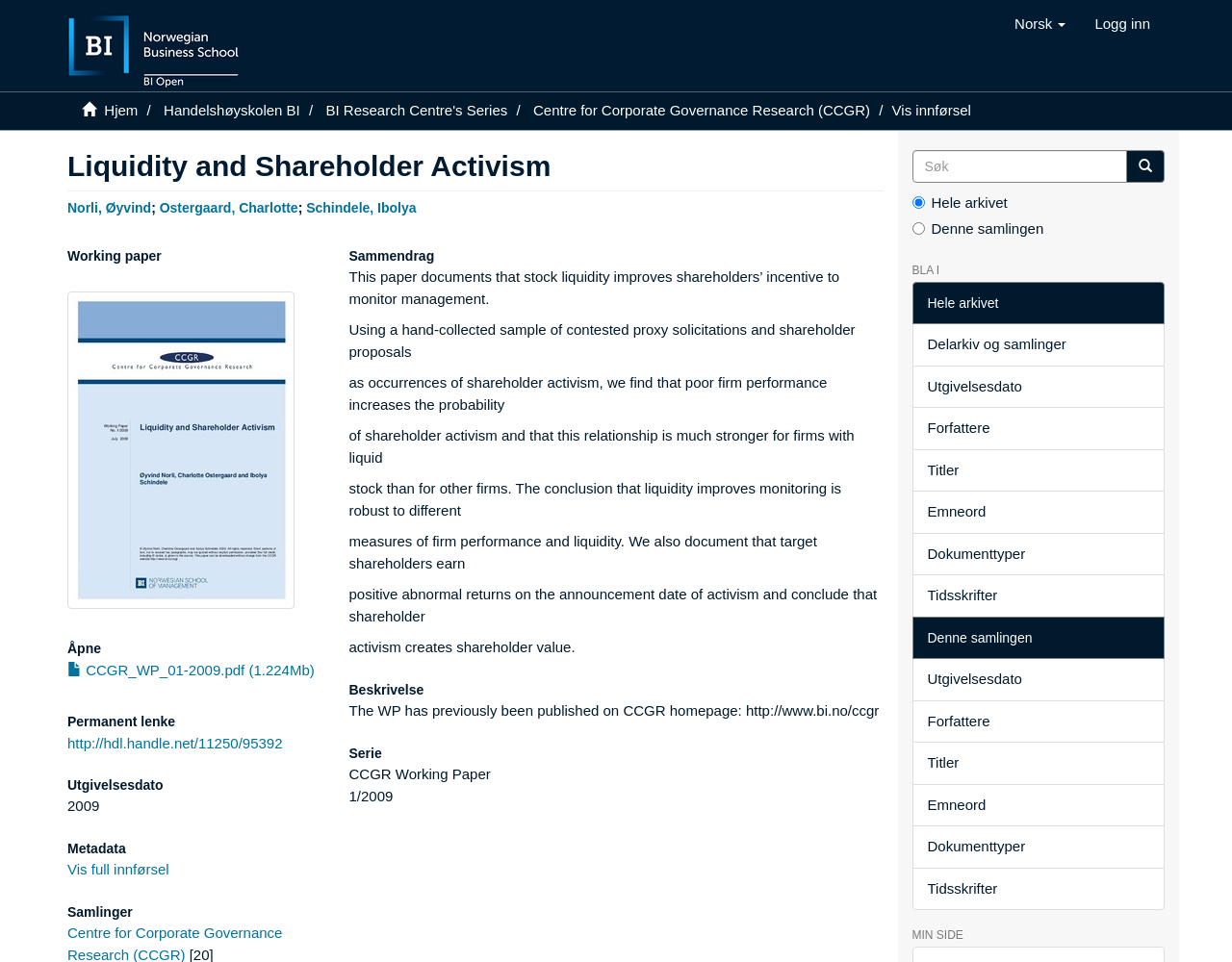Answer the question with a brief word or phrase:
What is the file size of the research paper?

1.224Mb